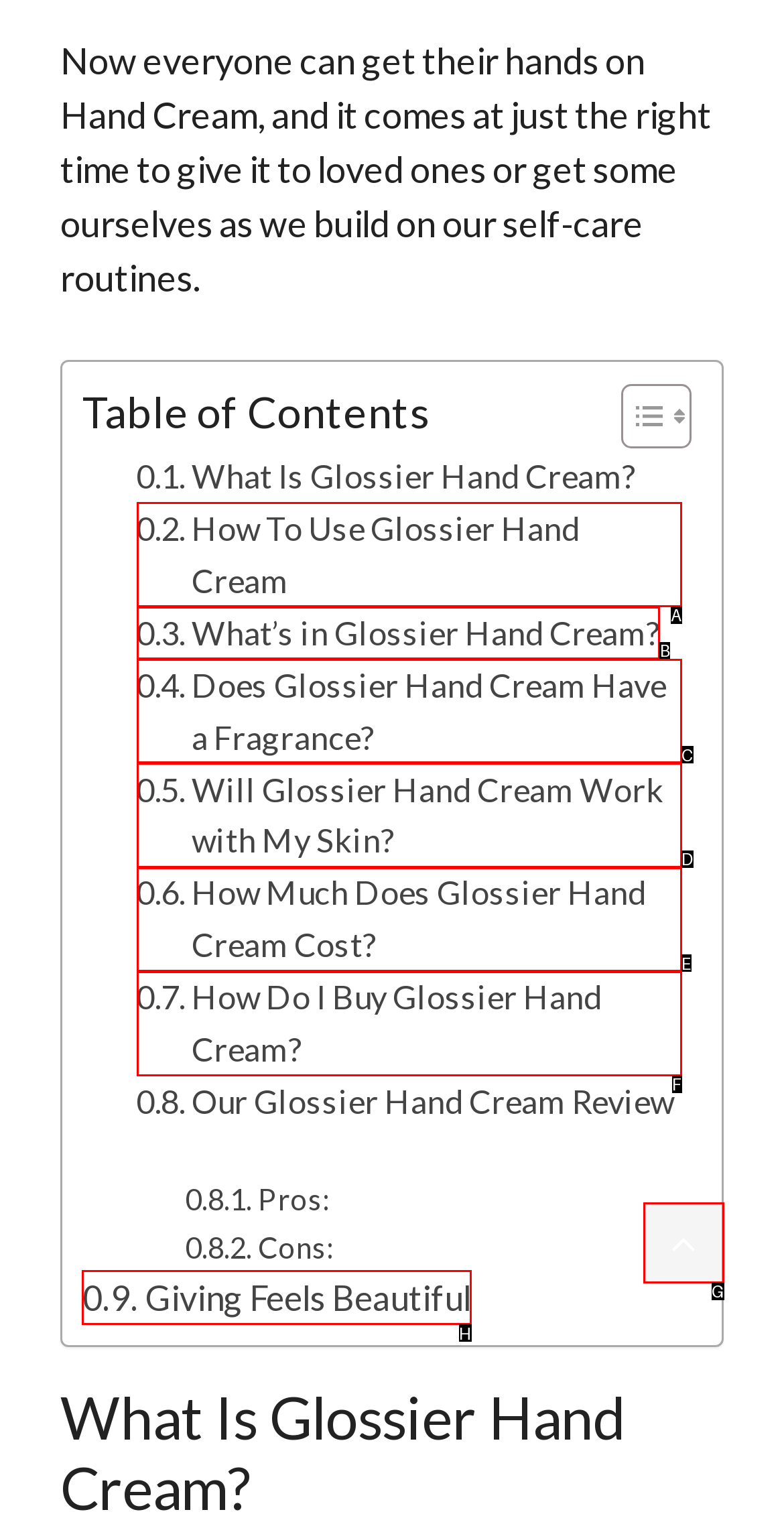Determine which HTML element should be clicked for this task: Check out 'Giving Feels Beautiful'
Provide the option's letter from the available choices.

H